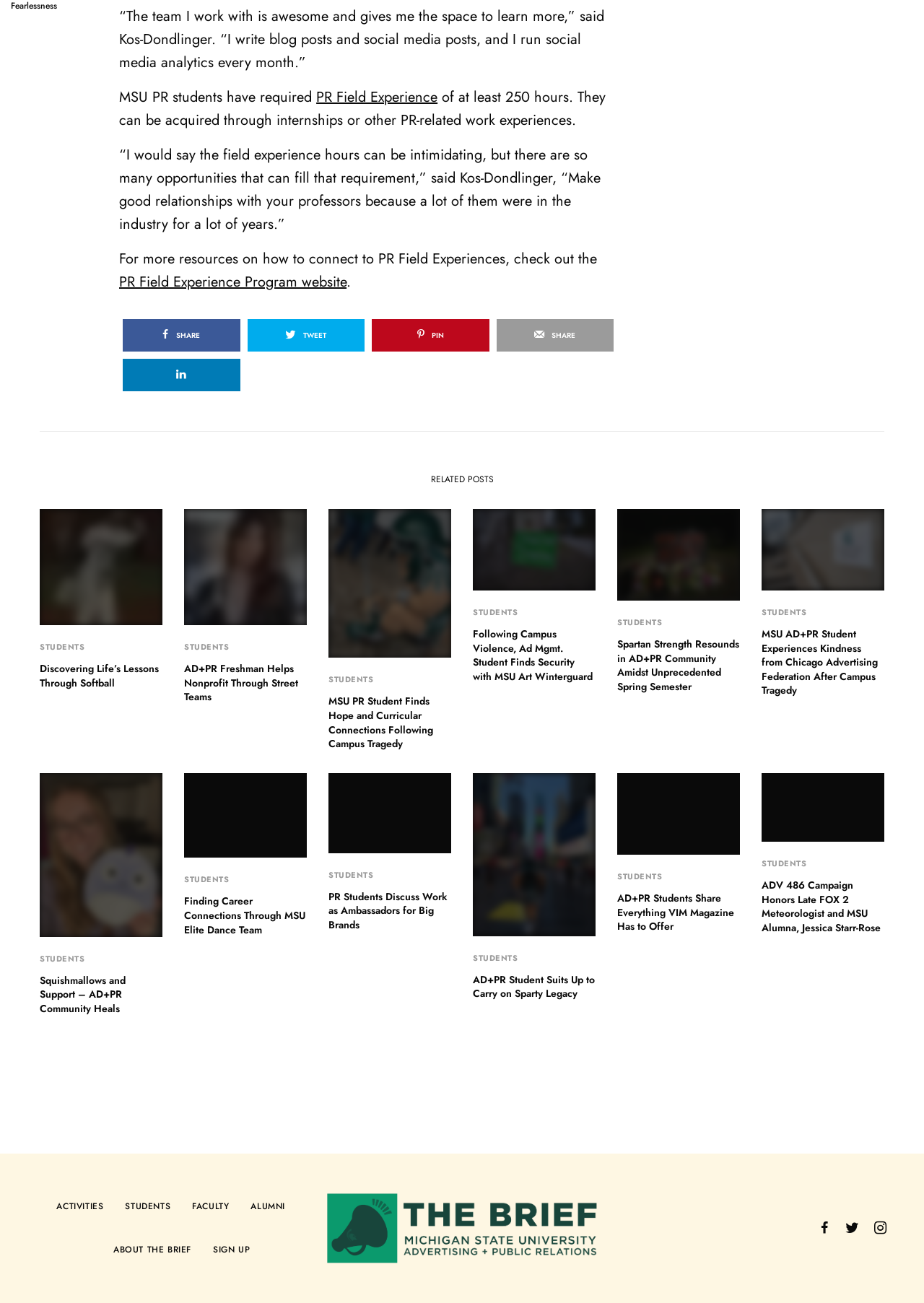What is the 'RELATED POSTS' section about?
Make sure to answer the question with a detailed and comprehensive explanation.

The 'RELATED POSTS' section appears to feature stories and experiences of MSU PR students, including their achievements, challenges, and lessons learned.